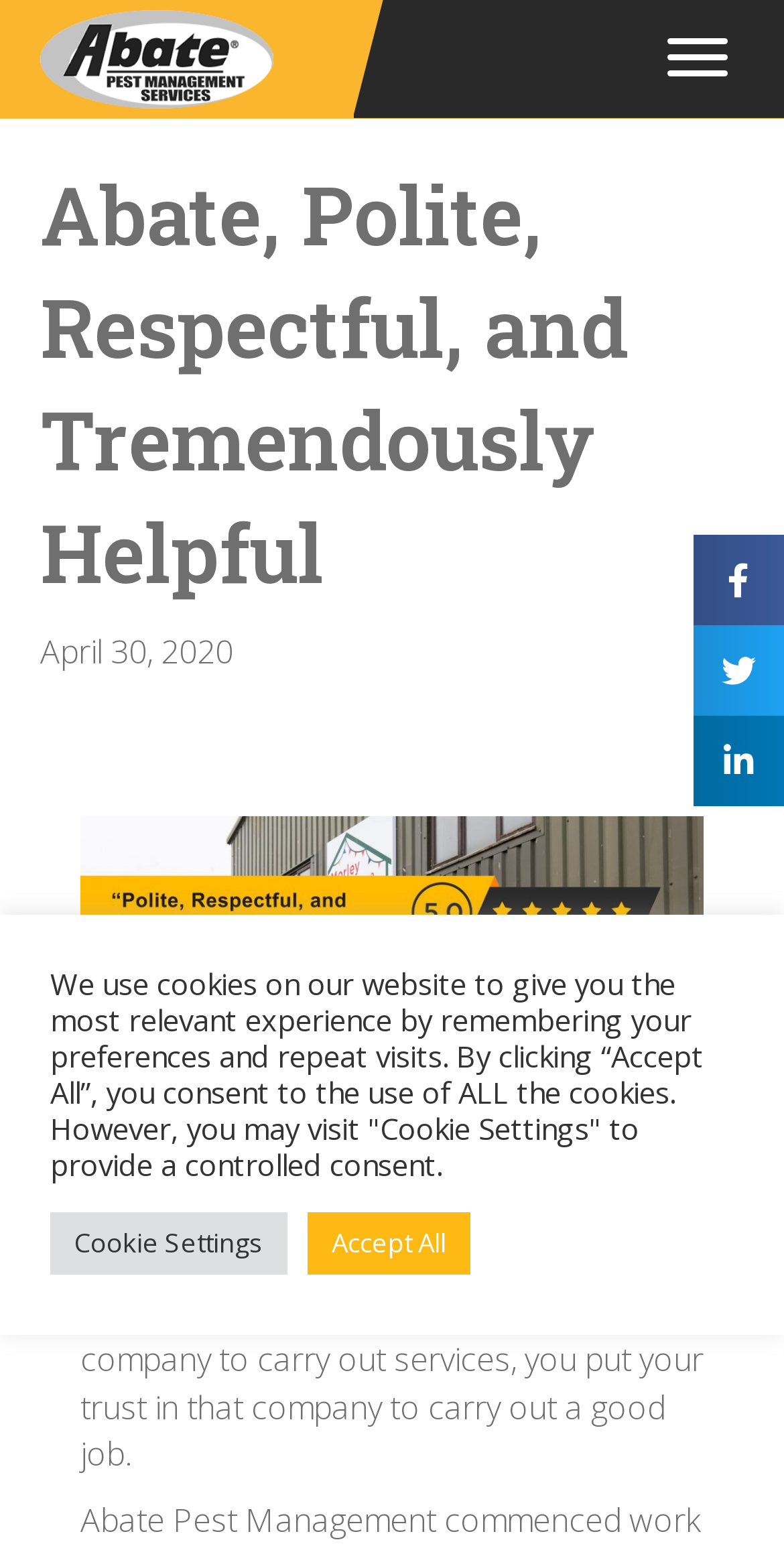What is the theme of the webpage?
Please provide a detailed answer to the question.

I inferred the theme of the webpage by looking at the overall structure and content of the webpage, which suggests a professional services company. The company name, logo, and text content all point to a company that provides services, rather than a blog or e-commerce site.